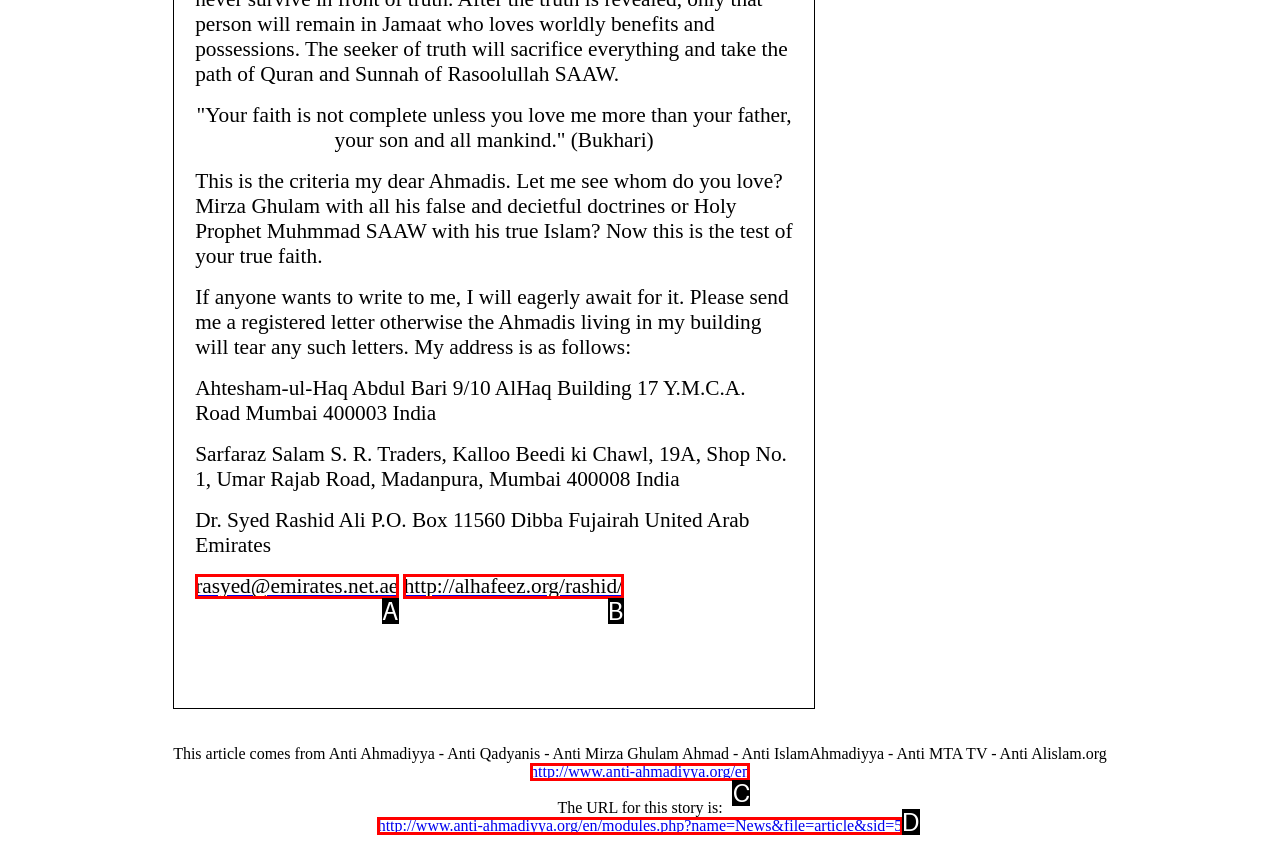Tell me which one HTML element best matches the description: rasyed@emirates.net.ae
Answer with the option's letter from the given choices directly.

A